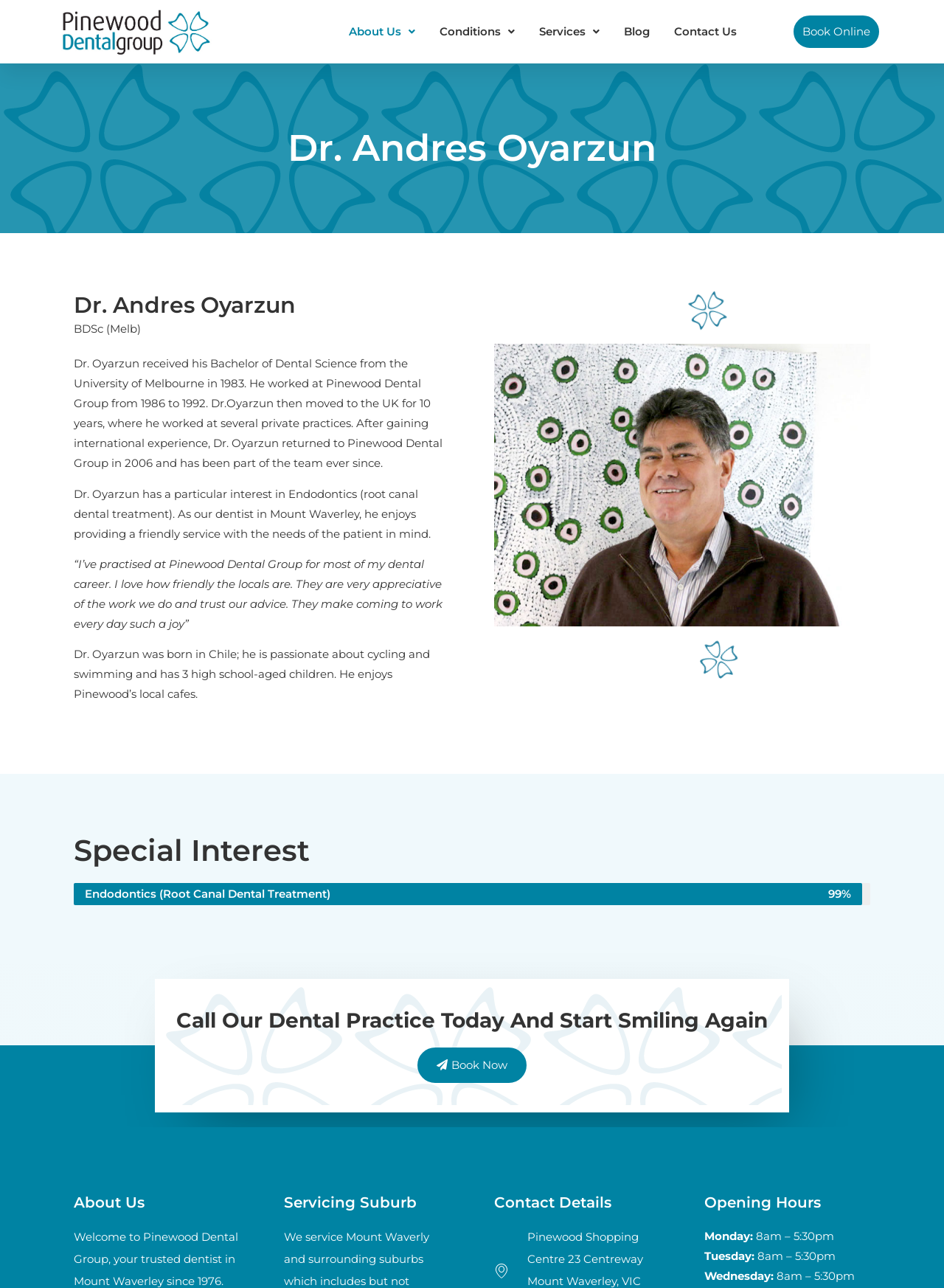What is the contact method mentioned on the webpage?
Using the image as a reference, give a one-word or short phrase answer.

Call